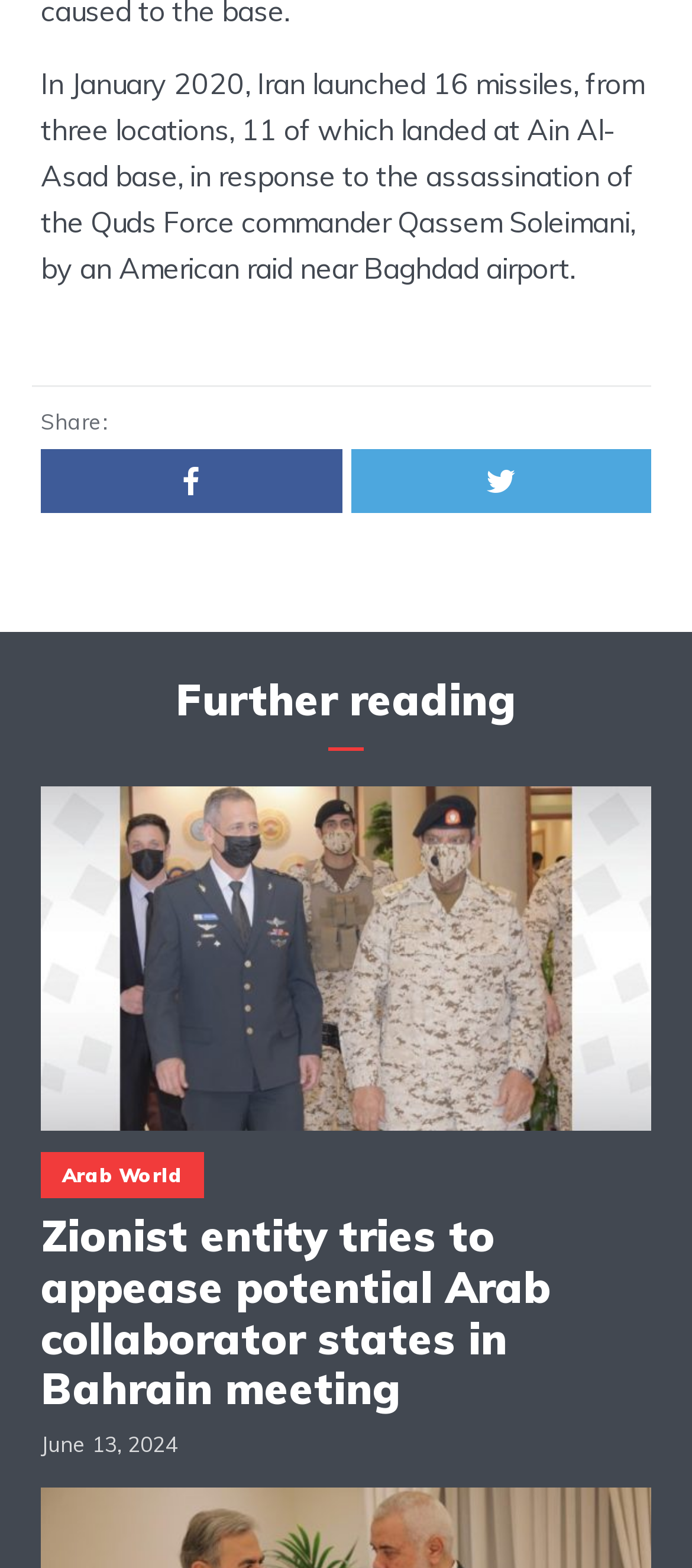What is the date mentioned at the bottom of the webpage?
Please answer the question with as much detail as possible using the screenshot.

The date 'June 13, 2024' is mentioned at the bottom of the webpage, likely indicating the publication or update date of the content.